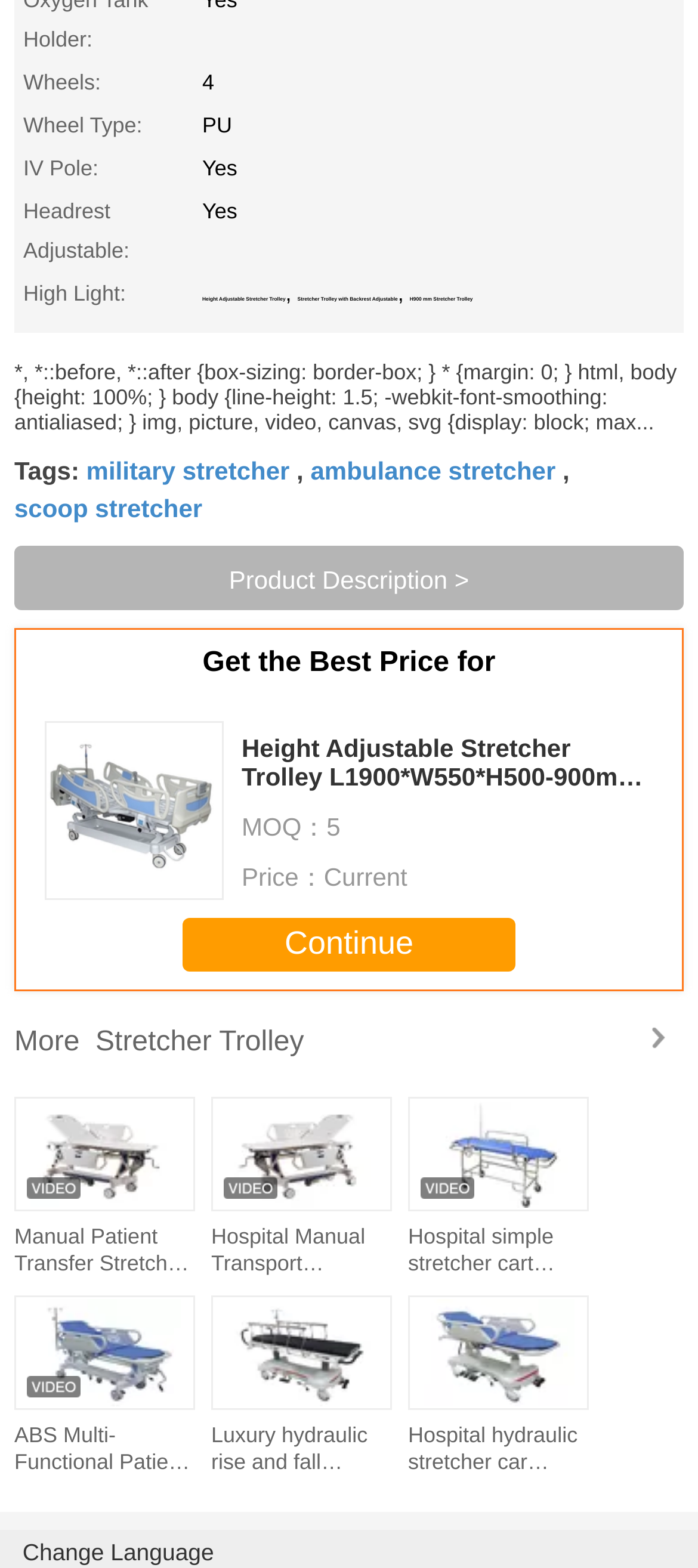Please identify the bounding box coordinates of the area that needs to be clicked to fulfill the following instruction: "Click on the 'Continue' button."

[0.262, 0.585, 0.738, 0.62]